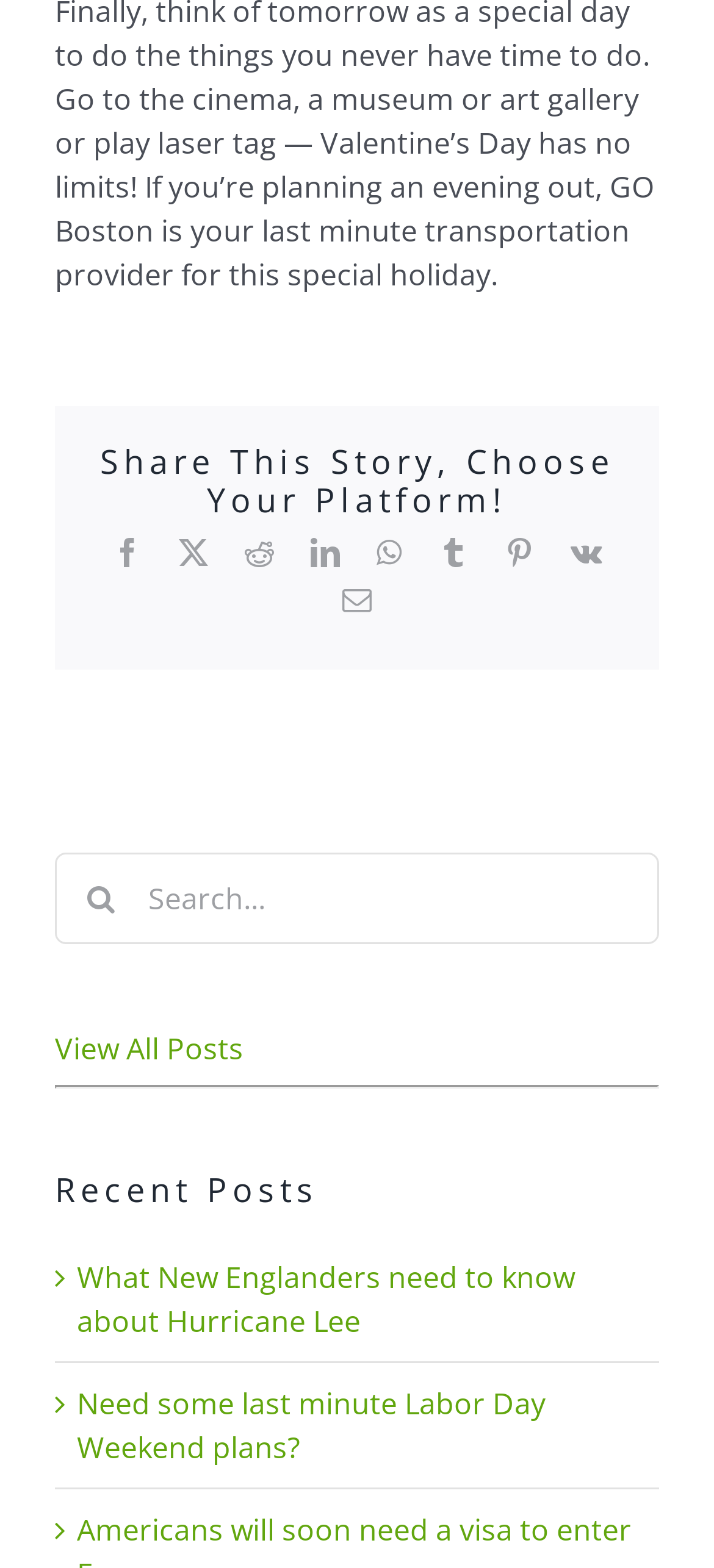Indicate the bounding box coordinates of the element that must be clicked to execute the instruction: "View all posts". The coordinates should be given as four float numbers between 0 and 1, i.e., [left, top, right, bottom].

[0.077, 0.656, 0.341, 0.682]